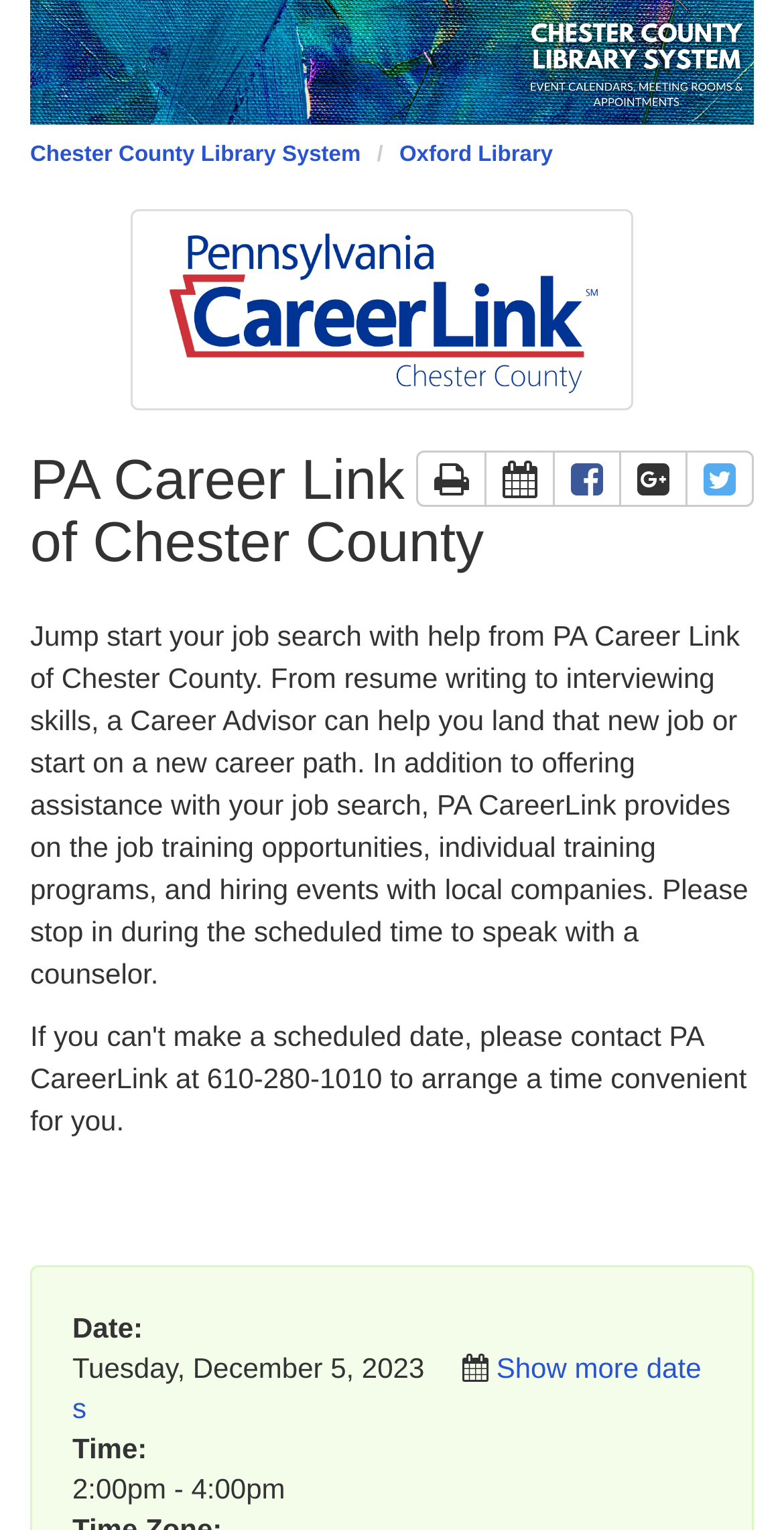Carefully examine the image and provide an in-depth answer to the question: What is the name of the library system?

I determined the answer by looking at the top-left corner of the webpage, where I found a link with the text 'Chester County Library System LibCal Chester County Library System LibCal'. This suggests that the webpage is part of the Chester County Library System.